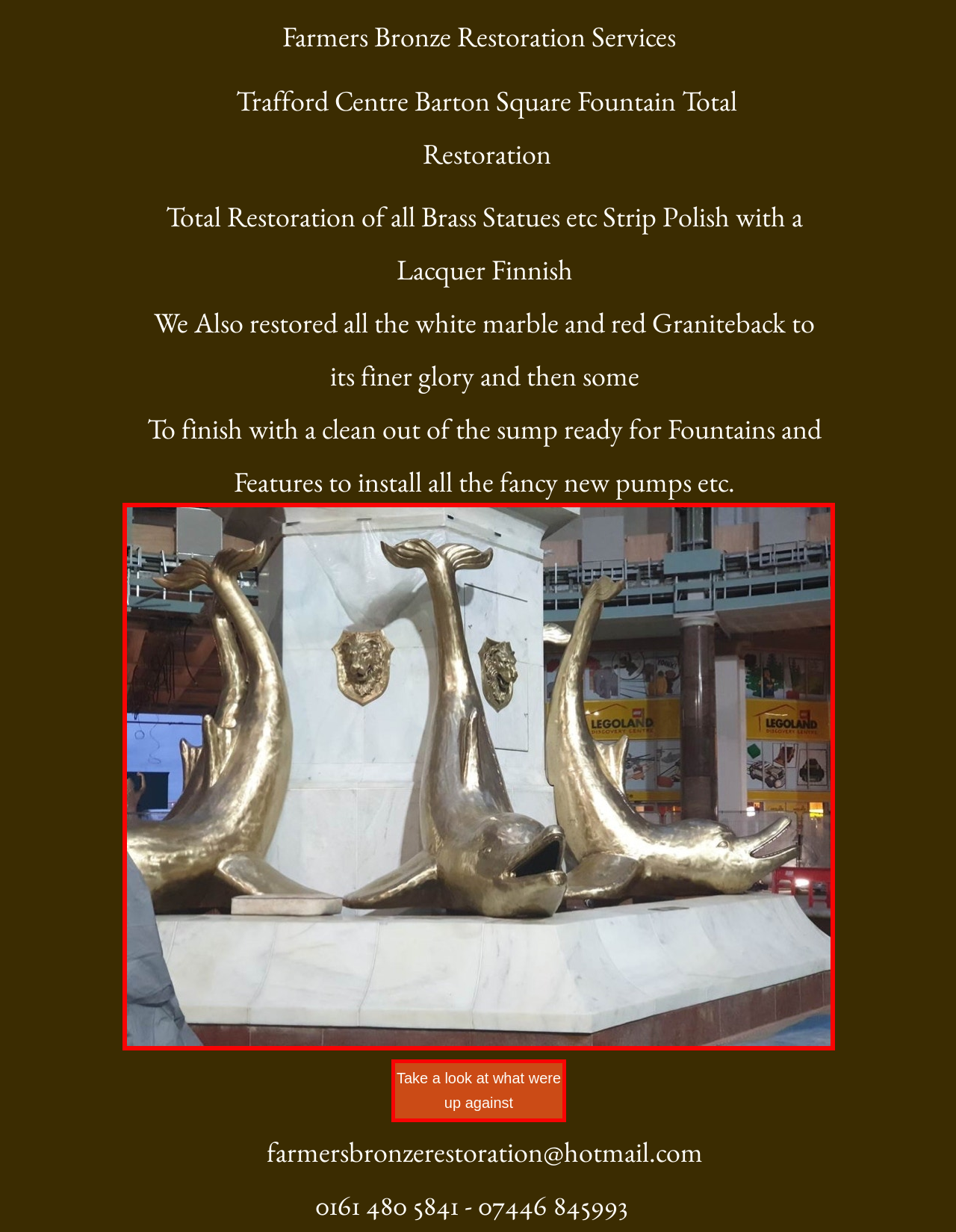What is being restored?
From the image, respond using a single word or phrase.

Brass Statues, marble, and Granite